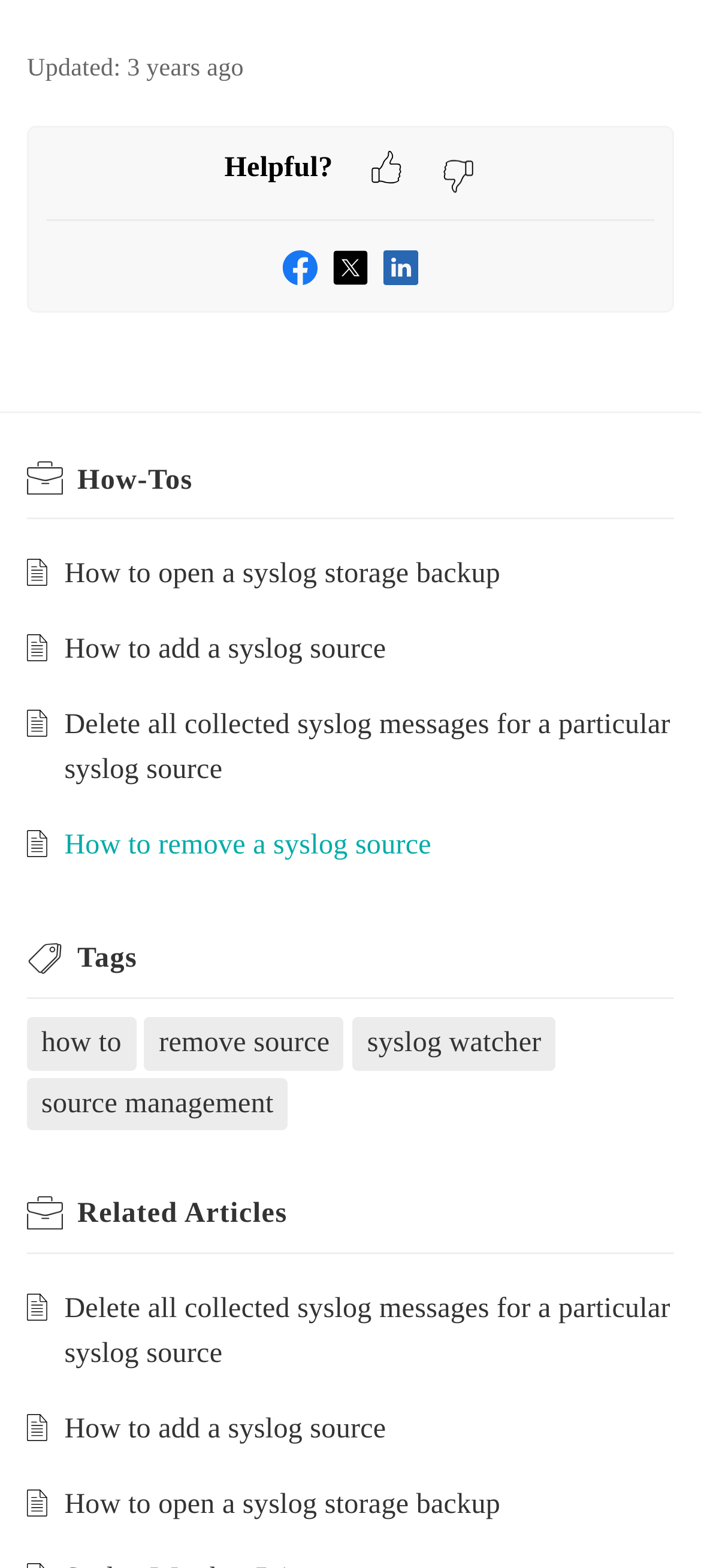What is the category of the 'Tags' section?
Give a comprehensive and detailed explanation for the question.

The 'Tags' section on the webpage appears to be related to syslog management, as the links in this section have titles such as 'how to', 'remove source', 'syslog watcher', and 'source management', which are all related to syslog management.